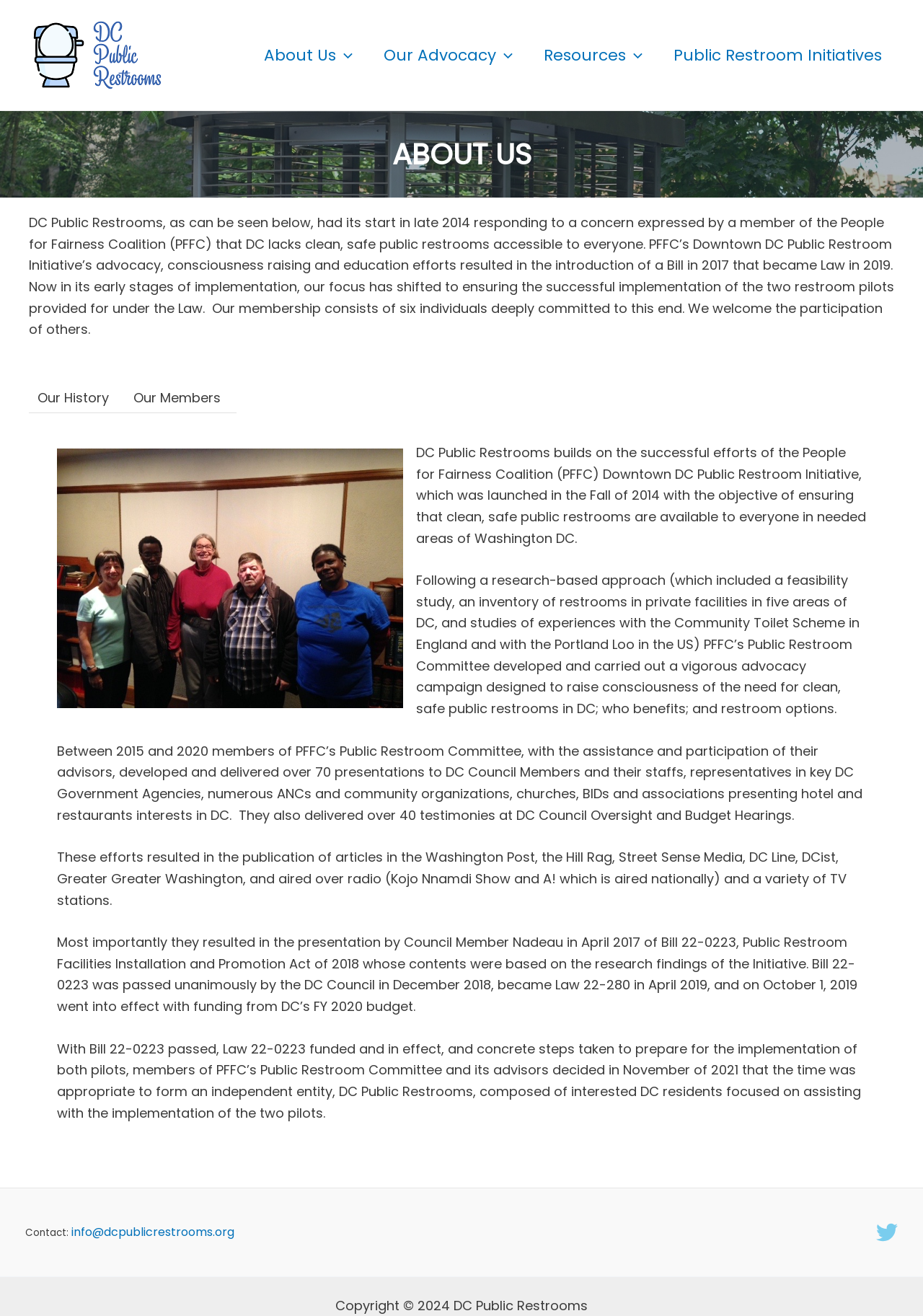Please find the bounding box coordinates of the section that needs to be clicked to achieve this instruction: "Click the Public Restroom Initiatives link".

[0.713, 0.009, 0.973, 0.075]